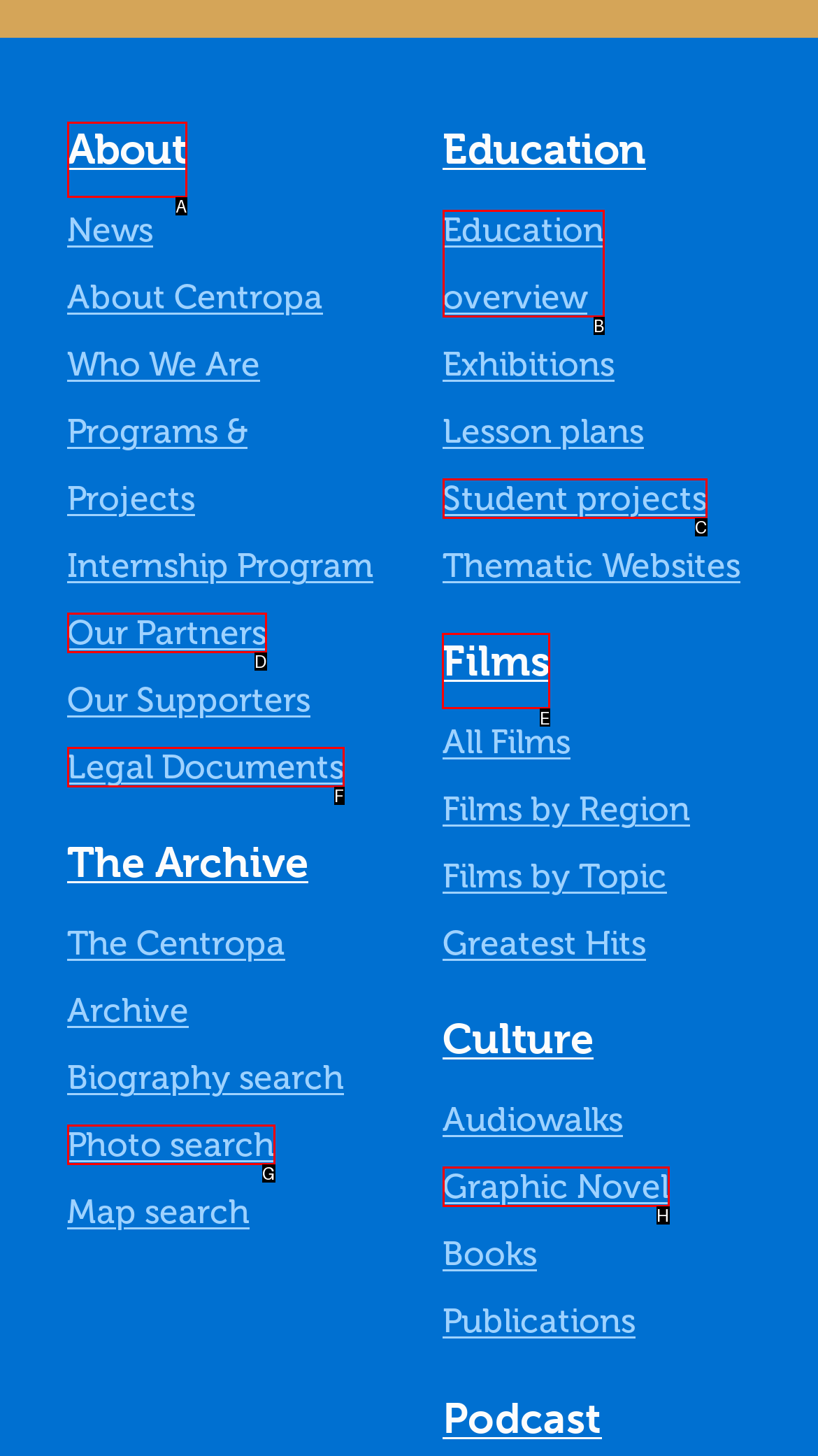Choose the HTML element you need to click to achieve the following task: Watch Films
Respond with the letter of the selected option from the given choices directly.

E